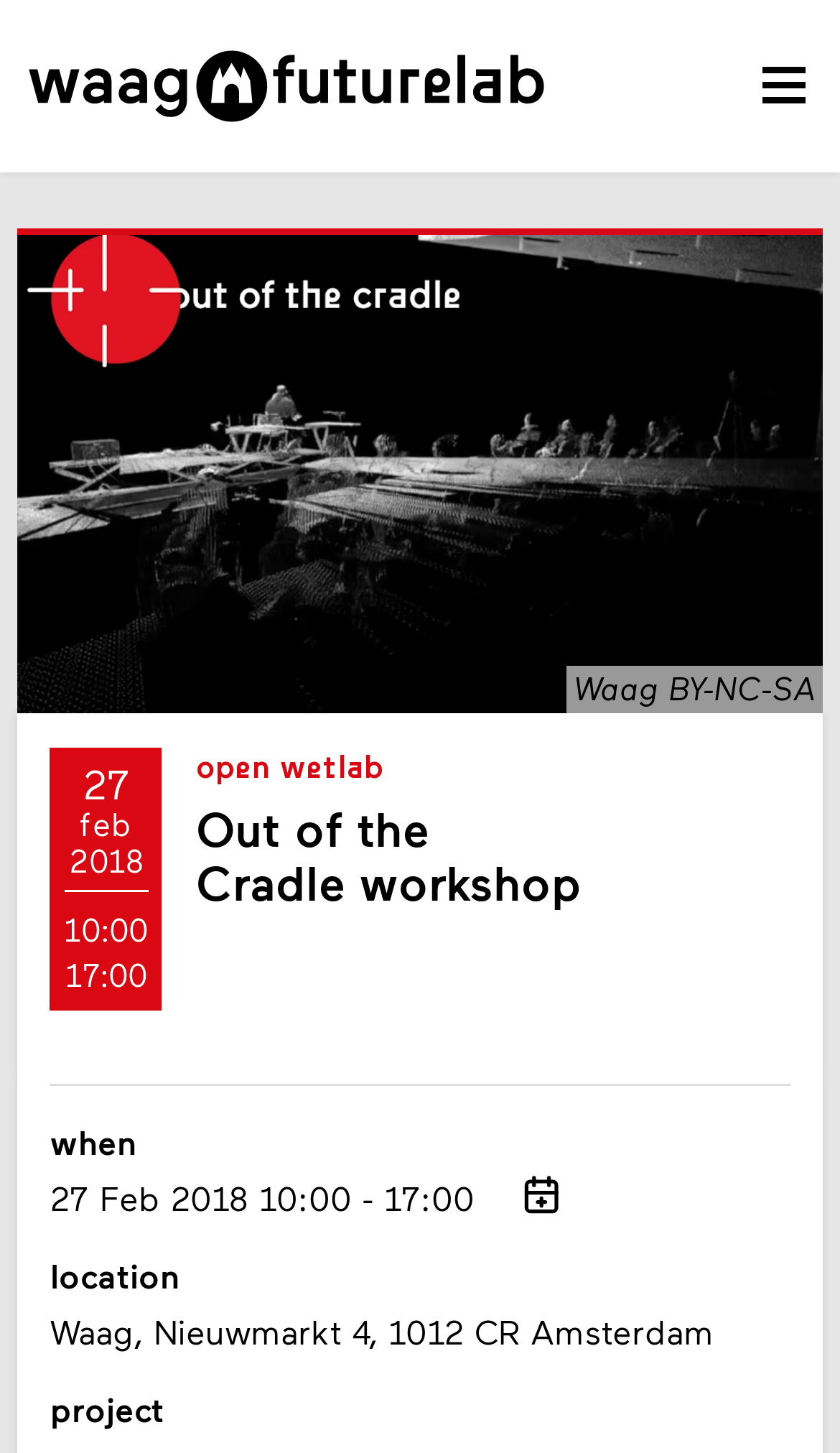Provide an in-depth caption for the contents of the webpage.

The webpage appears to be an event page for the "Out of the Cradle workshop" at Waag. At the top left, there is a Waag Futurelab logo, accompanied by a "home" link. On the top right, a "toggle navigation menu" button is present.

Below the top section, a large figure takes up most of the width, containing an image of the workshop with a caption that includes the text "Waag" and "BY-NC-SA". 

To the right of the figure, there are several lines of text, including the date "27 feb 2018" and the time "10:00 - 17:00". Below this, there is a link to "open wetlab". 

The main content of the page is divided into sections, each with a heading. The first section is titled "Out of the Cradle workshop" and takes up most of the width. The next section is titled "when" and includes the date and time again. 

The "location" section follows, providing the address "Waag, Nieuwmarkt 4, 1012 CR Amsterdam". Finally, the "project" section is at the bottom. 

There are also a few links and buttons scattered throughout the page, including "Add to your calendar" with a small icon.